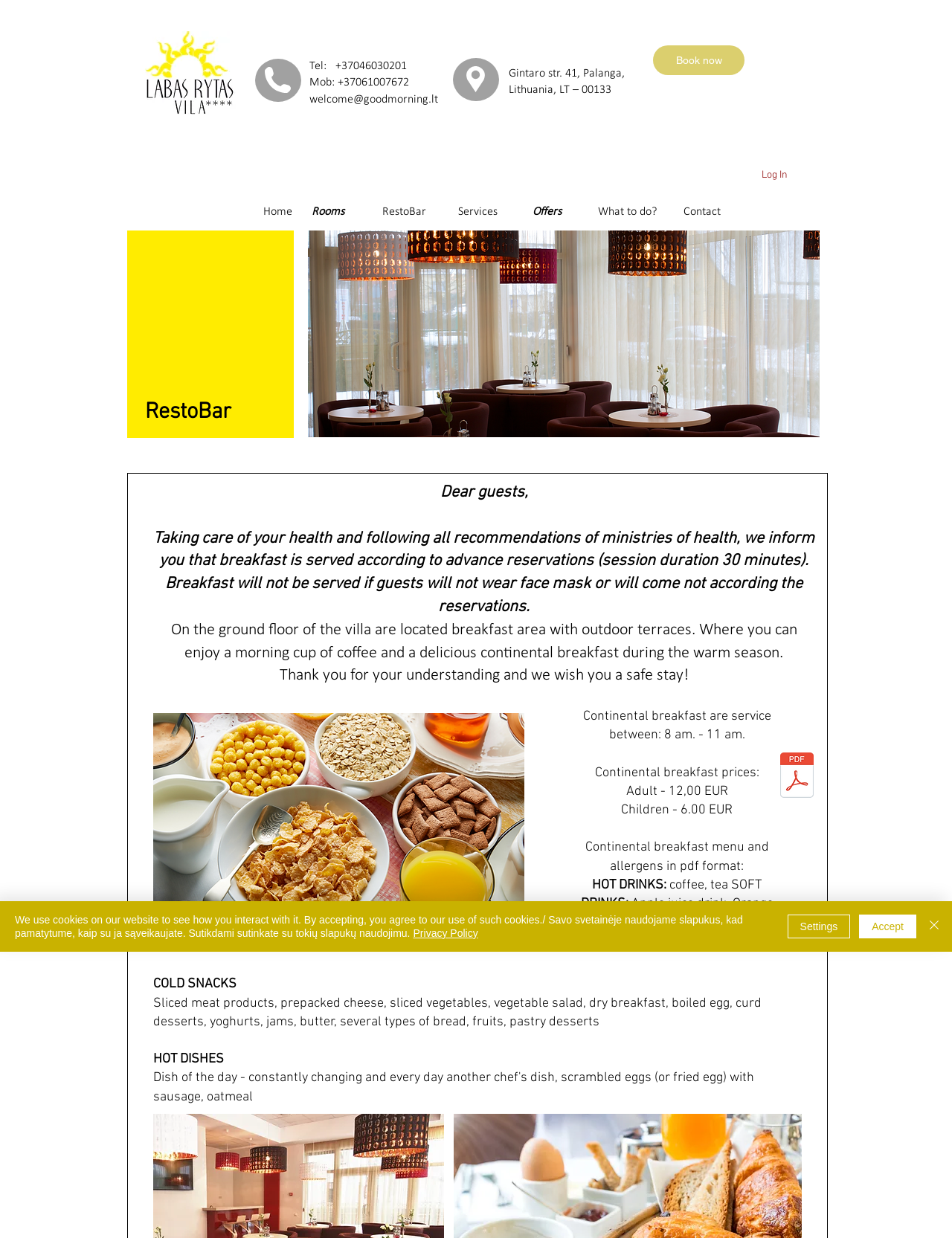Reply to the question with a single word or phrase:
What is the phone number for booking?

+37046030201